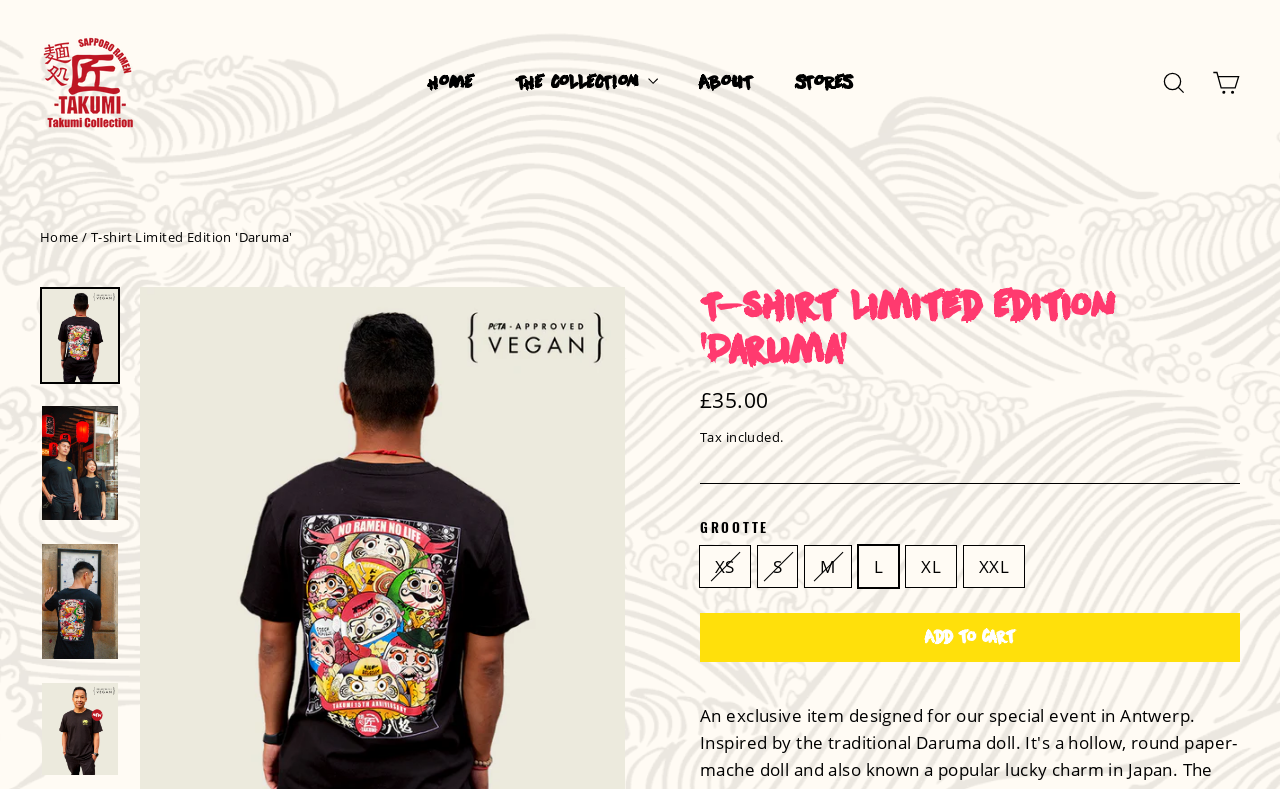Kindly determine the bounding box coordinates for the clickable area to achieve the given instruction: "Go to the 'Contact' page".

None